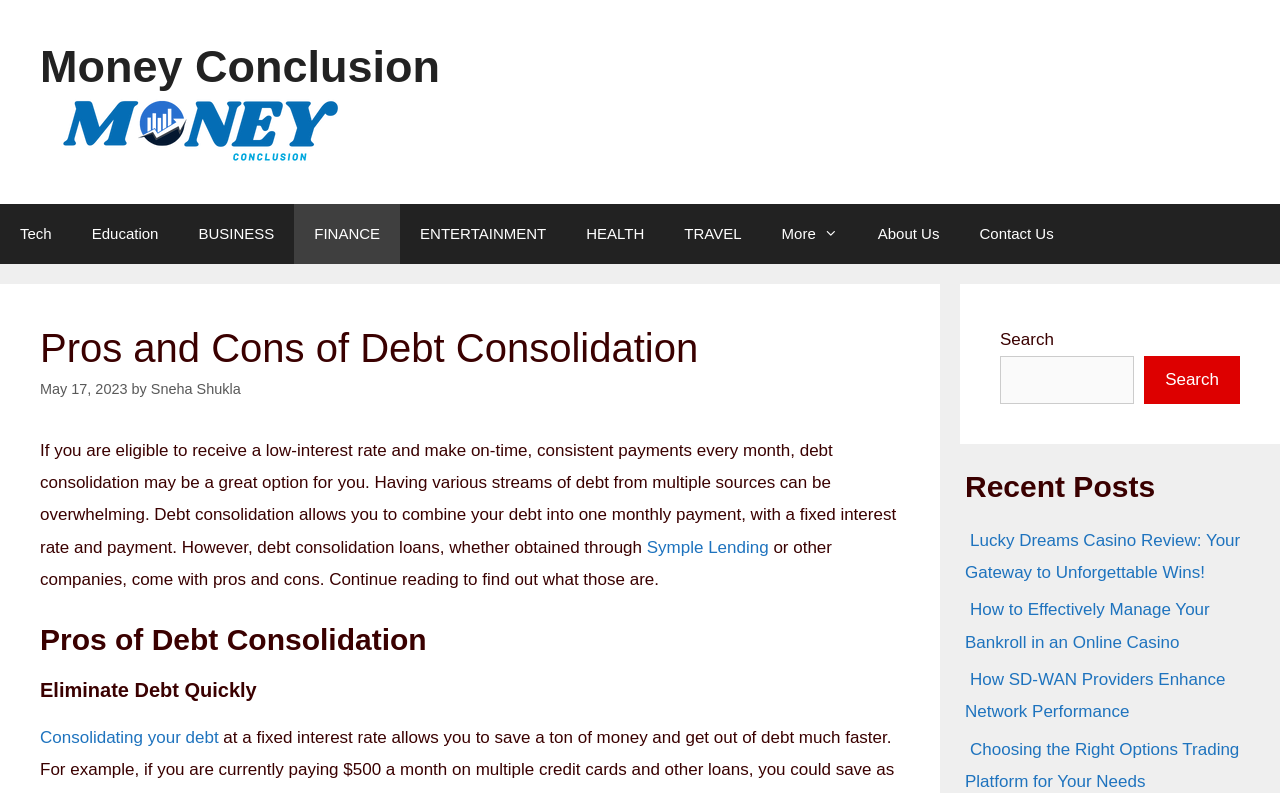Identify the bounding box coordinates for the element you need to click to achieve the following task: "Click on the 'Money Conclusion' link". The coordinates must be four float values ranging from 0 to 1, formatted as [left, top, right, bottom].

[0.031, 0.052, 0.344, 0.116]